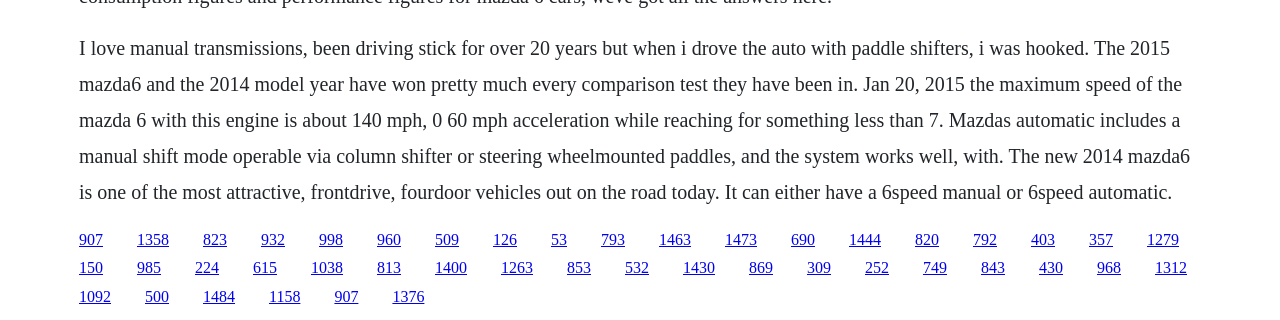Refer to the screenshot and give an in-depth answer to this question: What is the acceleration of the Mazda 6?

According to the text, '0-60 mph acceleration while reaching for something less than 7'.